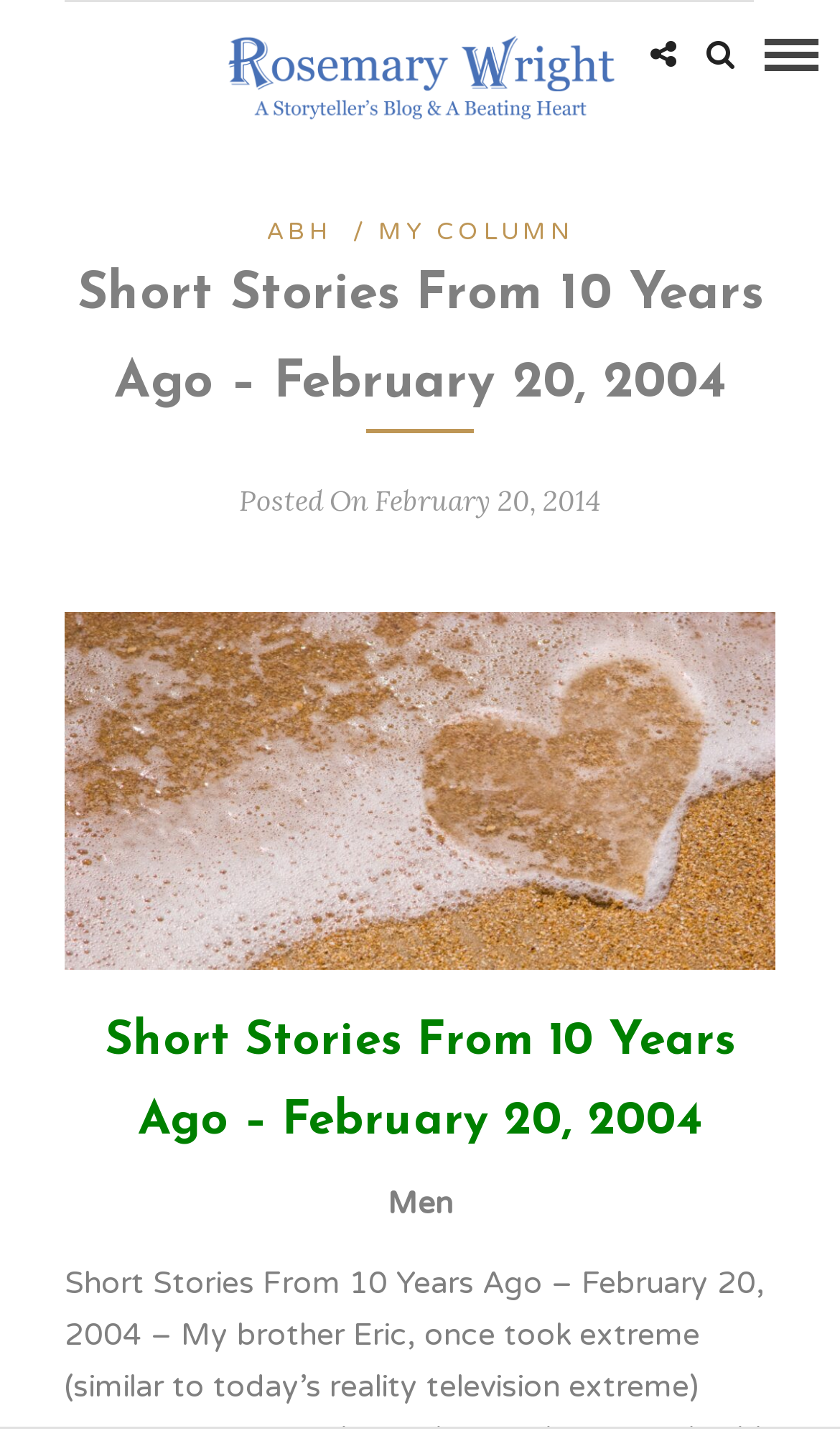Based on what you see in the screenshot, provide a thorough answer to this question: What is the date of the posted article?

I found the date of the posted article by looking at the static text element that says 'Posted On February 20, 2014'.